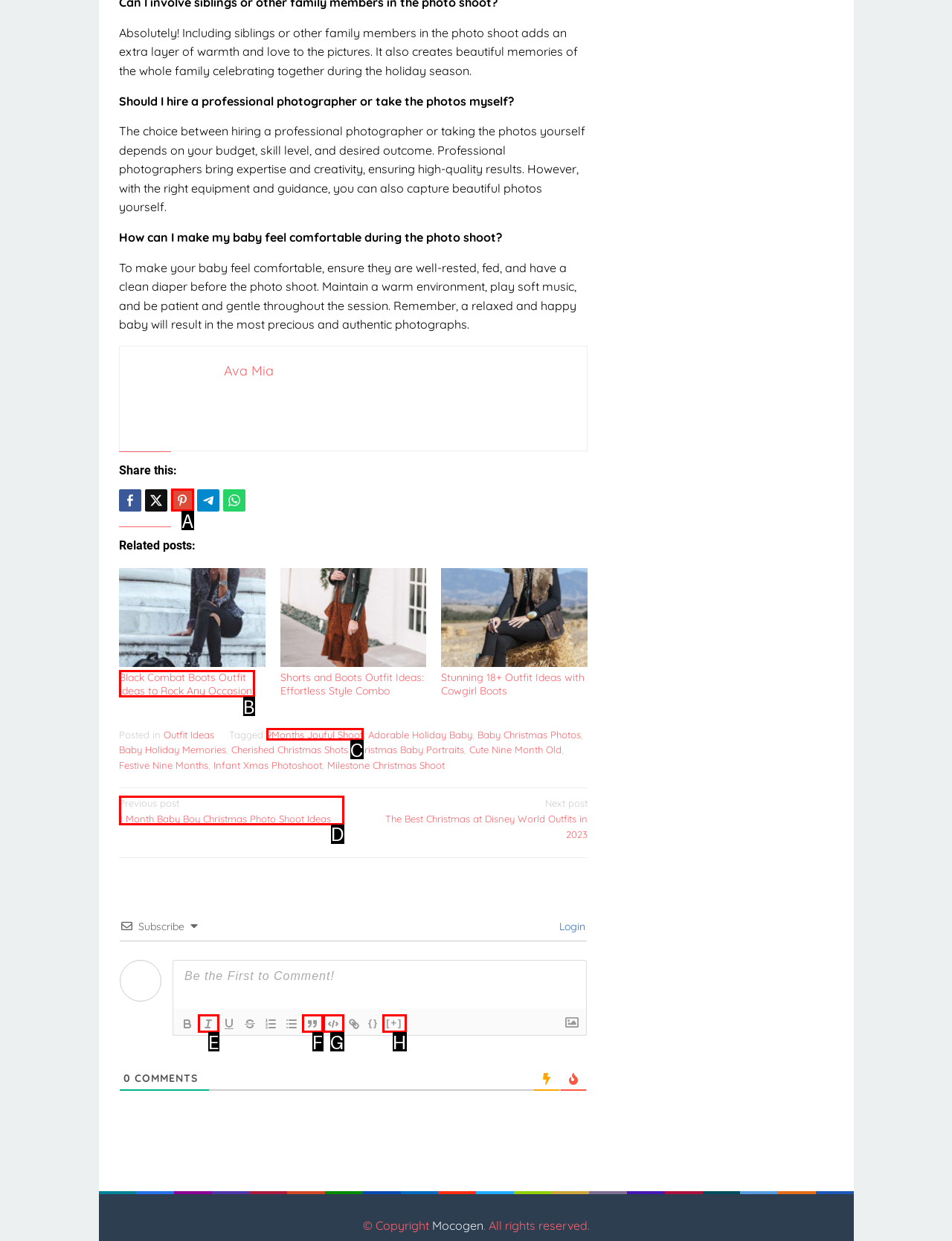Tell me which one HTML element best matches the description: About Us Answer with the option's letter from the given choices directly.

None